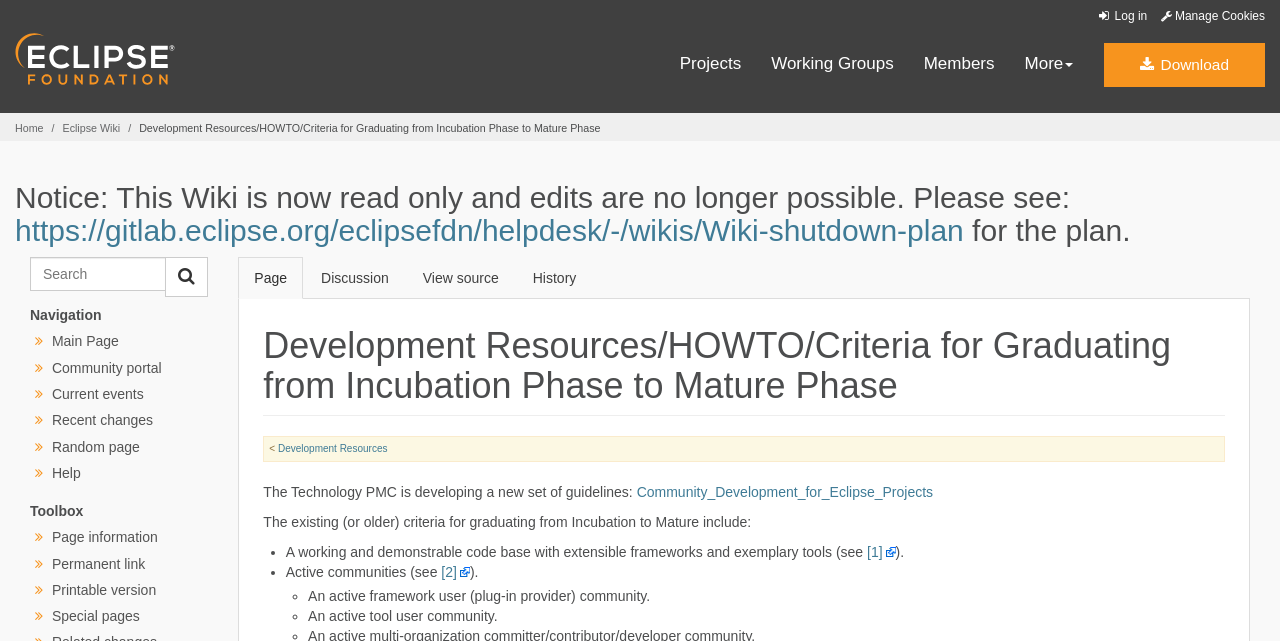Using the provided element description, identify the bounding box coordinates as (top-left x, top-left y, bottom-right x, bottom-right y). Ensure all values are between 0 and 1. Description: [1]

[0.677, 0.849, 0.7, 0.873]